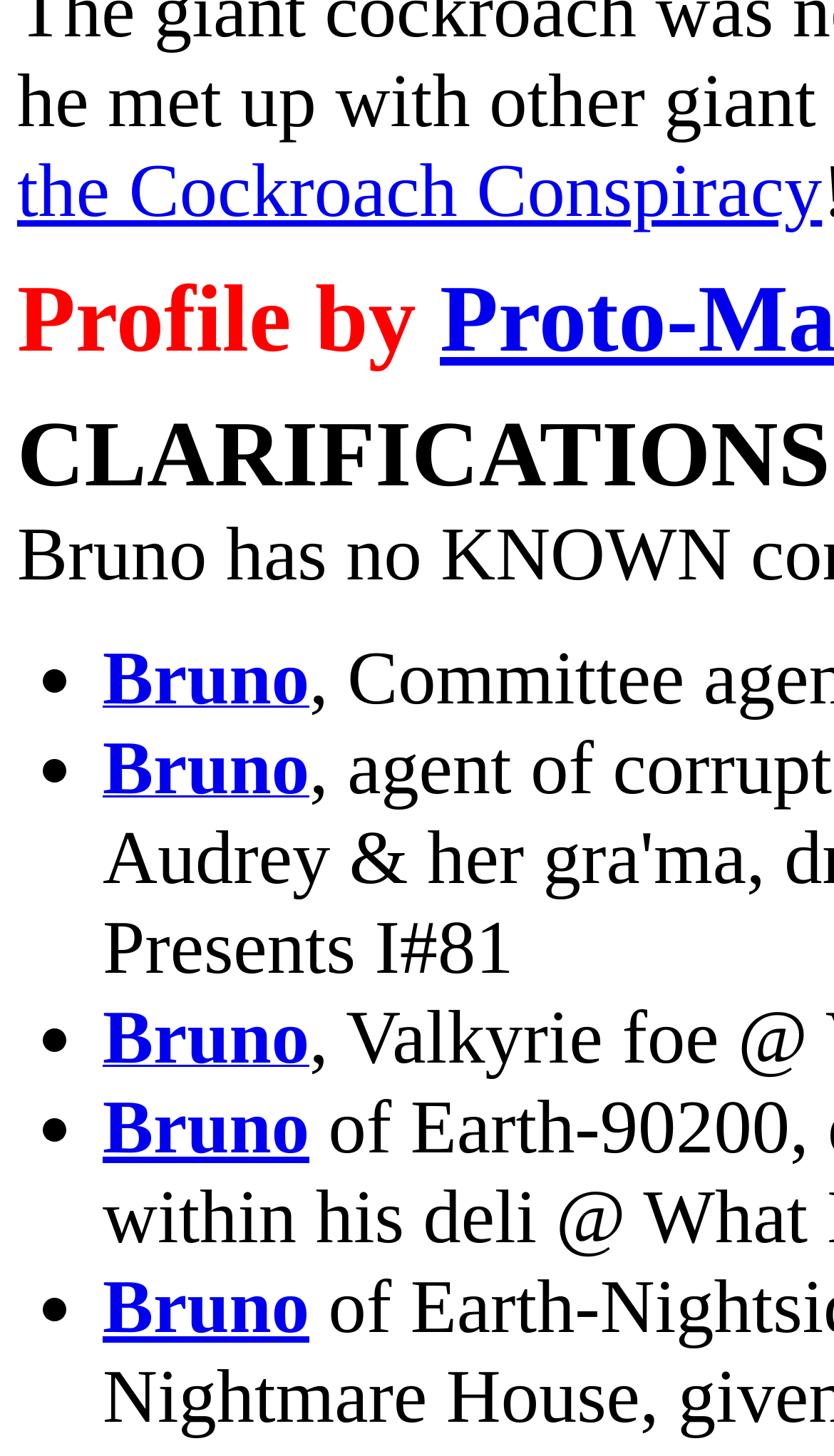Using the information shown in the image, answer the question with as much detail as possible: What is the name of the profile?

The name of the profile can be found at the top of the webpage, where it says 'the Cockroach Conspiracy' in a link format.